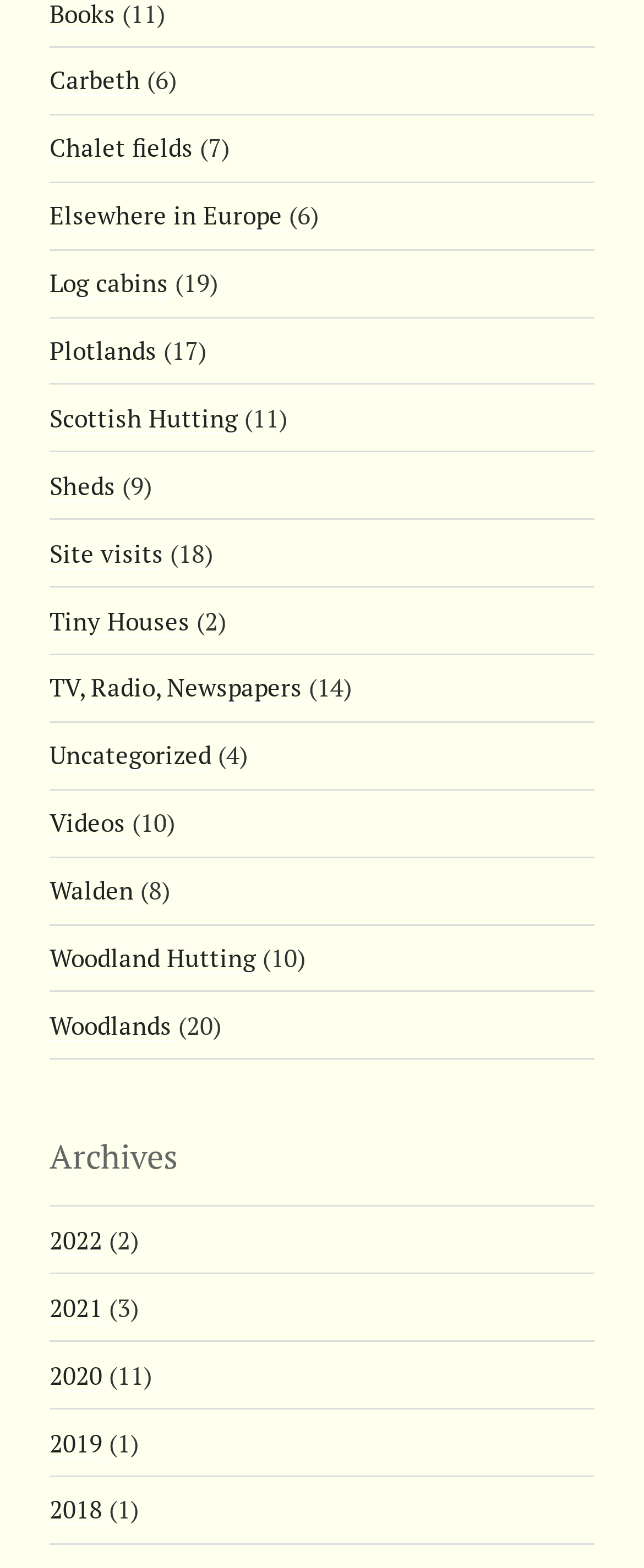Can you specify the bounding box coordinates of the area that needs to be clicked to fulfill the following instruction: "View archives from 2022"?

[0.077, 0.78, 0.159, 0.801]